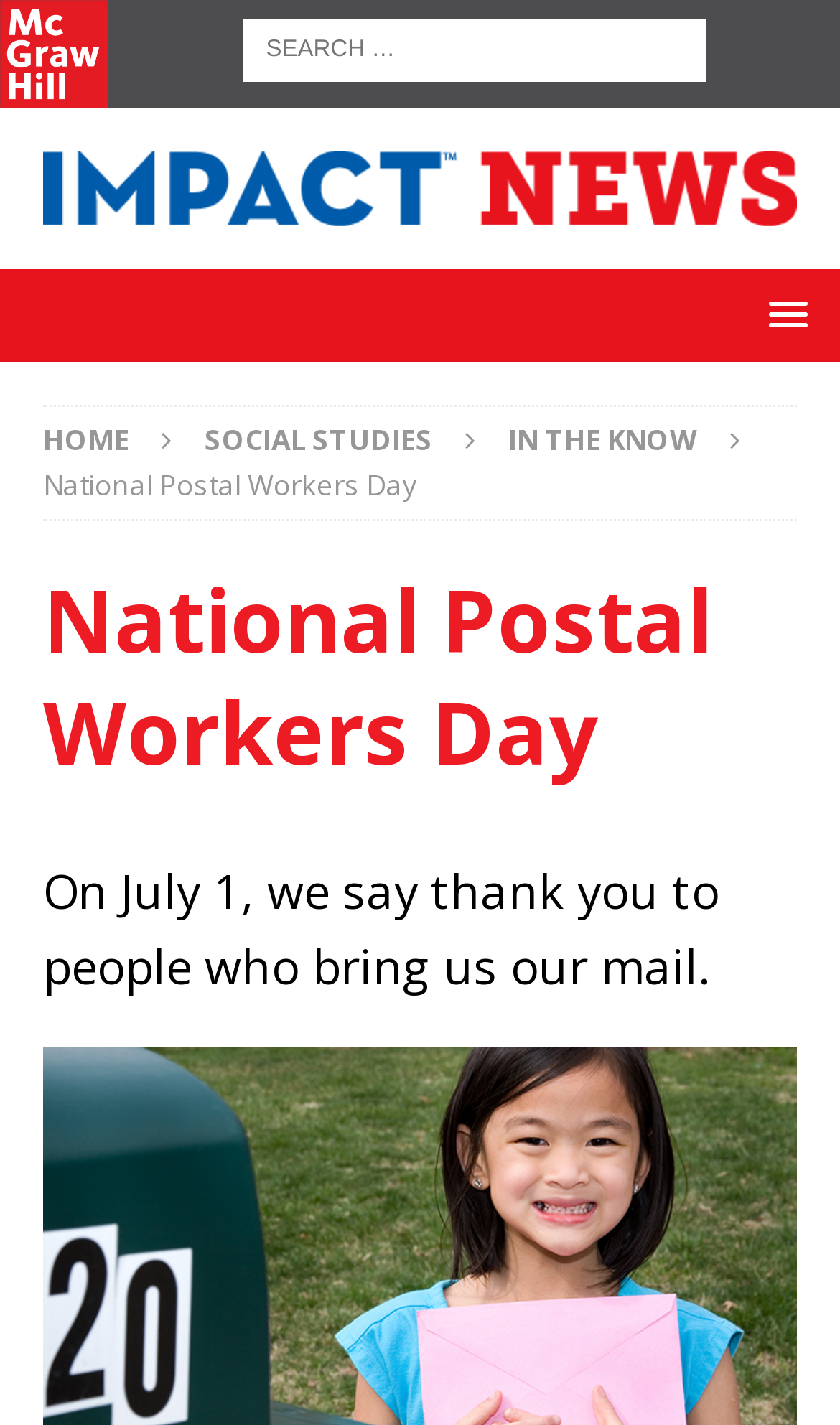Using the webpage screenshot, find the UI element described by Home. Provide the bounding box coordinates in the format (top-left x, top-left y, bottom-right x, bottom-right y), ensuring all values are floating point numbers between 0 and 1.

[0.051, 0.295, 0.154, 0.322]